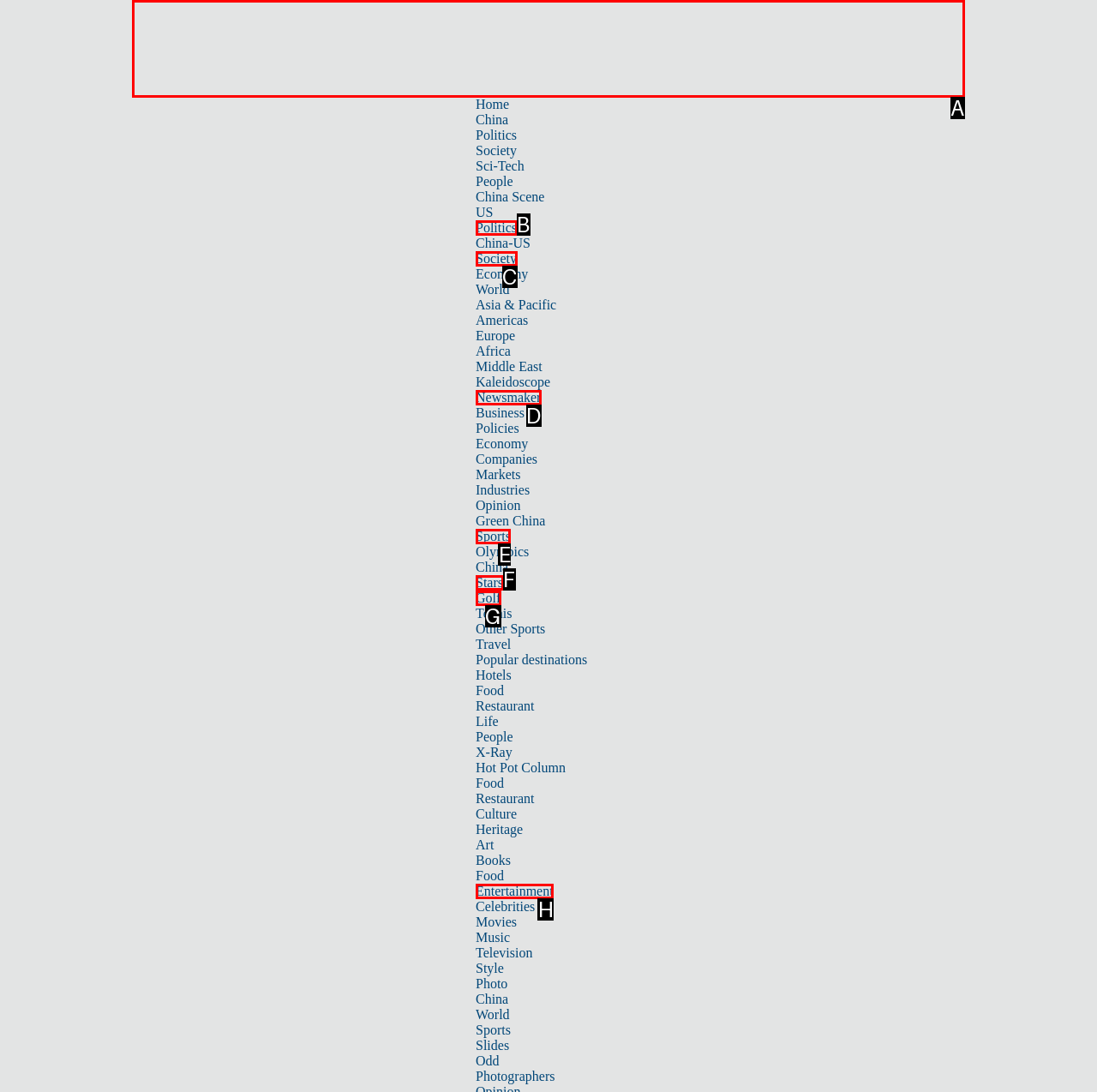Which option should you click on to fulfill this task: Read about 'Sino-German benefits'? Answer with the letter of the correct choice.

A